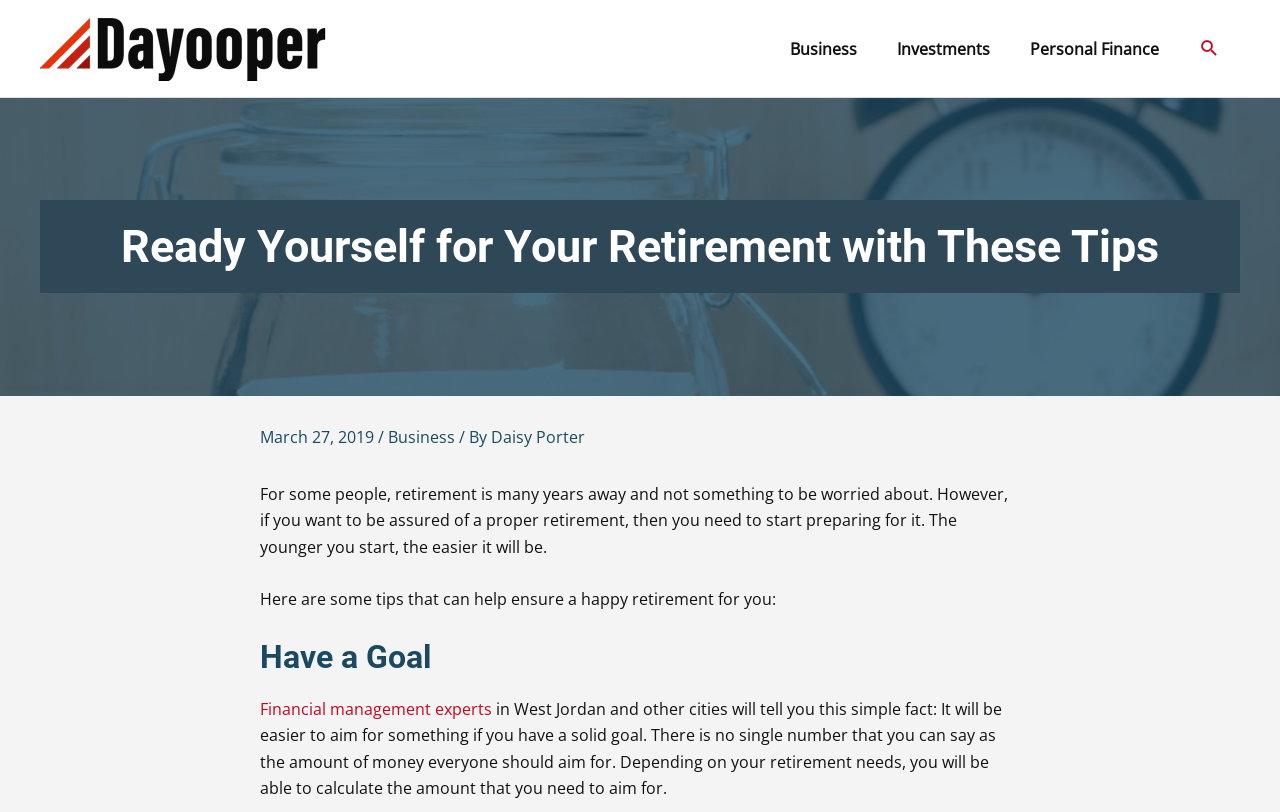Can you find the bounding box coordinates for the element to click on to achieve the instruction: "Learn about financial management experts"?

[0.203, 0.859, 0.384, 0.886]